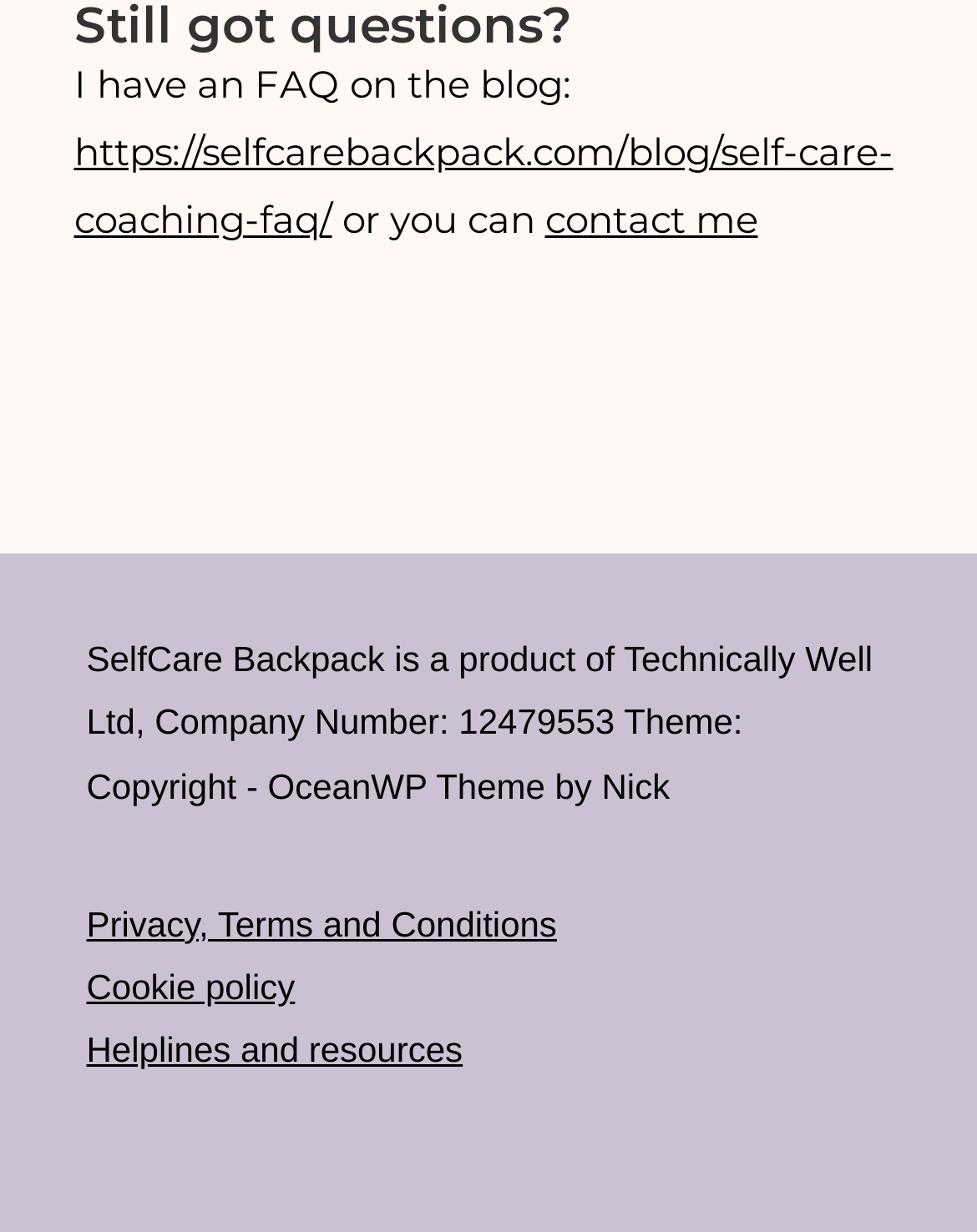Given the element description https://selfcarebackpack.com/blog/self-care-coaching-faq/, identify the bounding box coordinates for the UI element on the webpage screenshot. The format should be (top-left x, top-left y, bottom-right x, bottom-right y), with values between 0 and 1.

[0.076, 0.104, 0.914, 0.198]